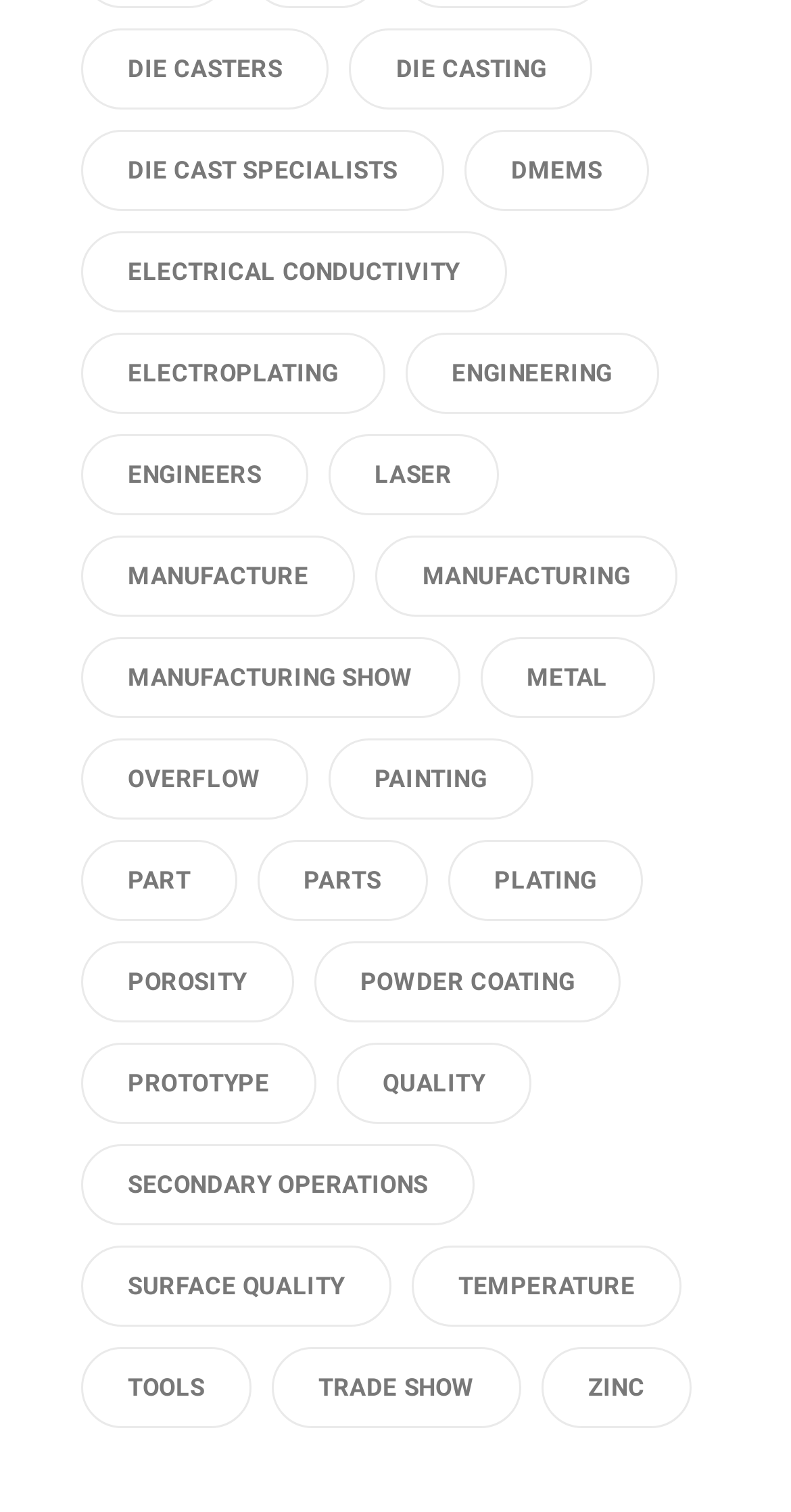Determine the bounding box coordinates for the HTML element mentioned in the following description: "quality". The coordinates should be a list of four floats ranging from 0 to 1, represented as [left, top, right, bottom].

[0.425, 0.689, 0.672, 0.743]